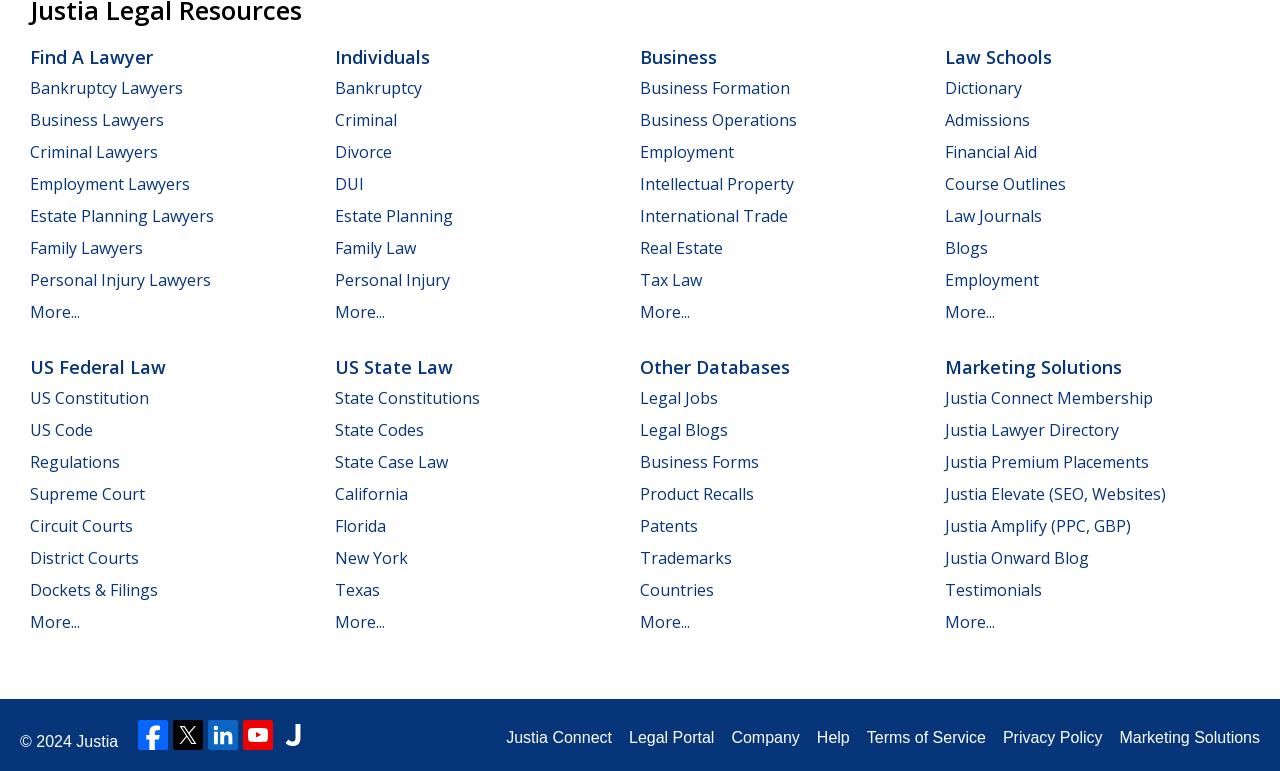Locate the bounding box coordinates of the element to click to perform the following action: 'View Health Canada Approves Updated Novavax Vaccine to Protect Against Covid-19'. The coordinates should be given as four float values between 0 and 1, in the form of [left, top, right, bottom].

None